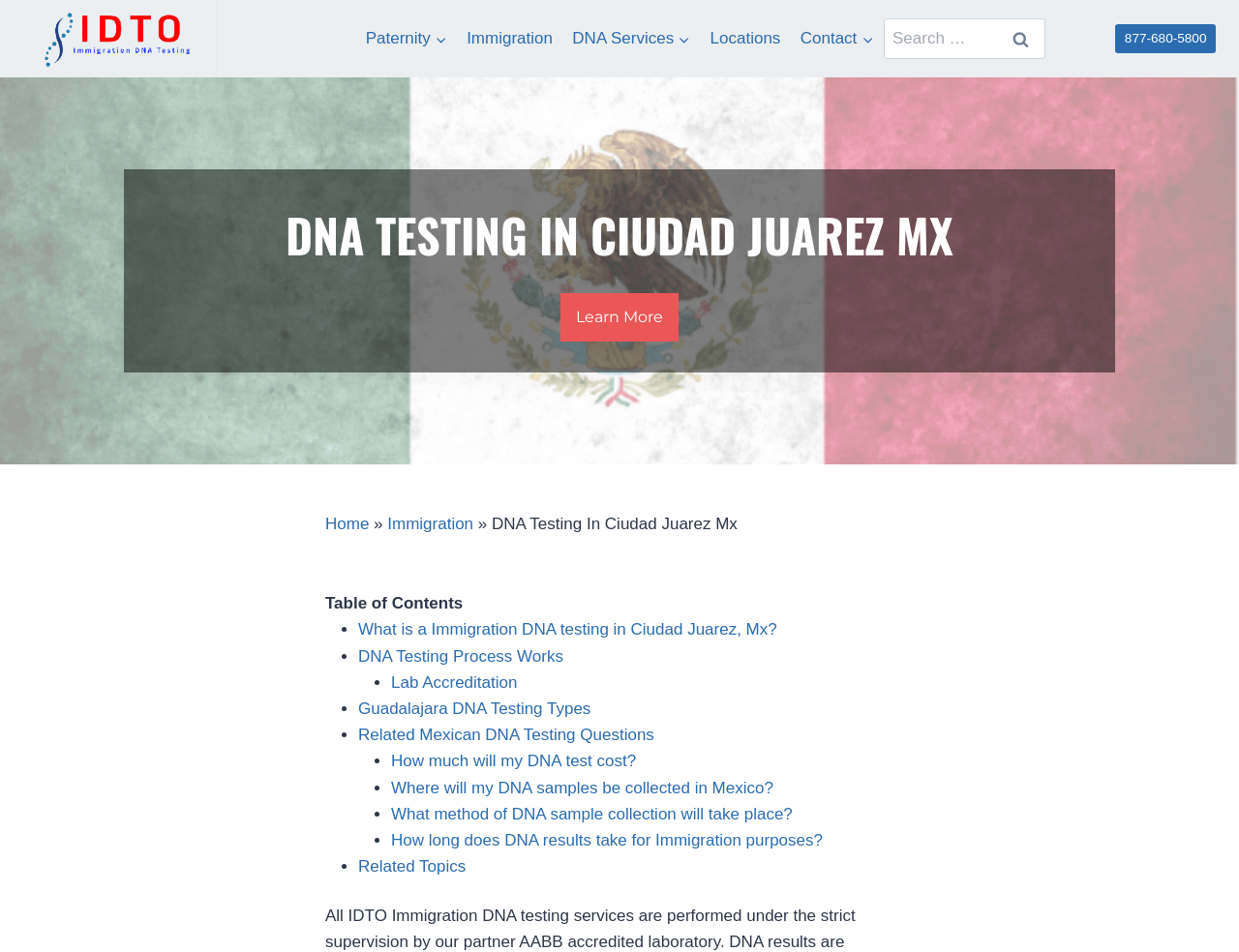Locate the bounding box coordinates of the area where you should click to accomplish the instruction: "Go to the Immigration page".

[0.369, 0.016, 0.454, 0.065]